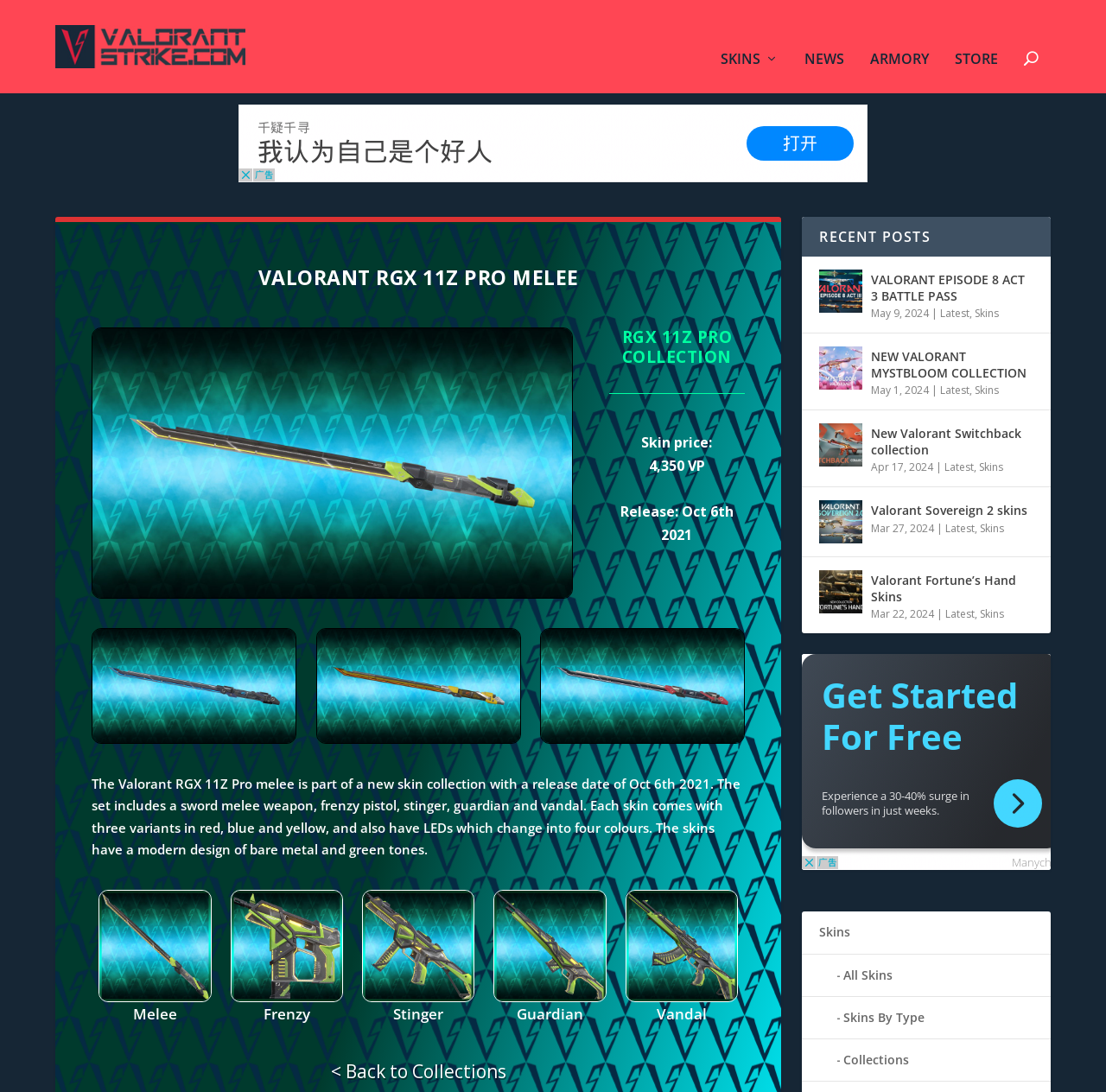Identify the bounding box coordinates for the element you need to click to achieve the following task: "View the 'VALORANT EPISODE 8 ACT 3 BATTLE PASS' post". The coordinates must be four float values ranging from 0 to 1, formatted as [left, top, right, bottom].

[0.741, 0.27, 0.78, 0.309]